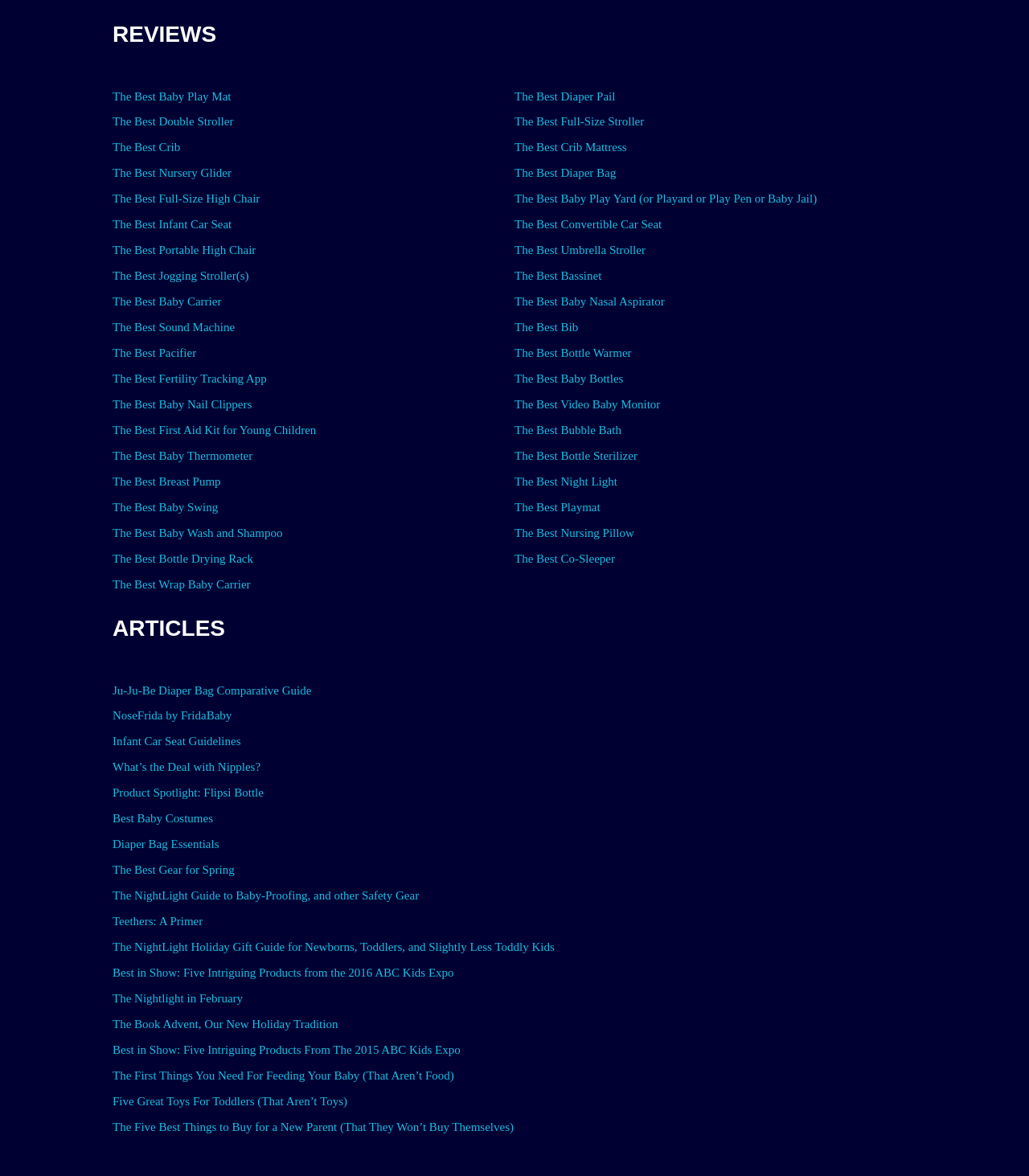What is the main category of products reviewed on this webpage?
Please use the image to provide an in-depth answer to the question.

Based on the links provided on the webpage, it appears that the main category of products reviewed is baby products, including strollers, car seats, cribs, and more.